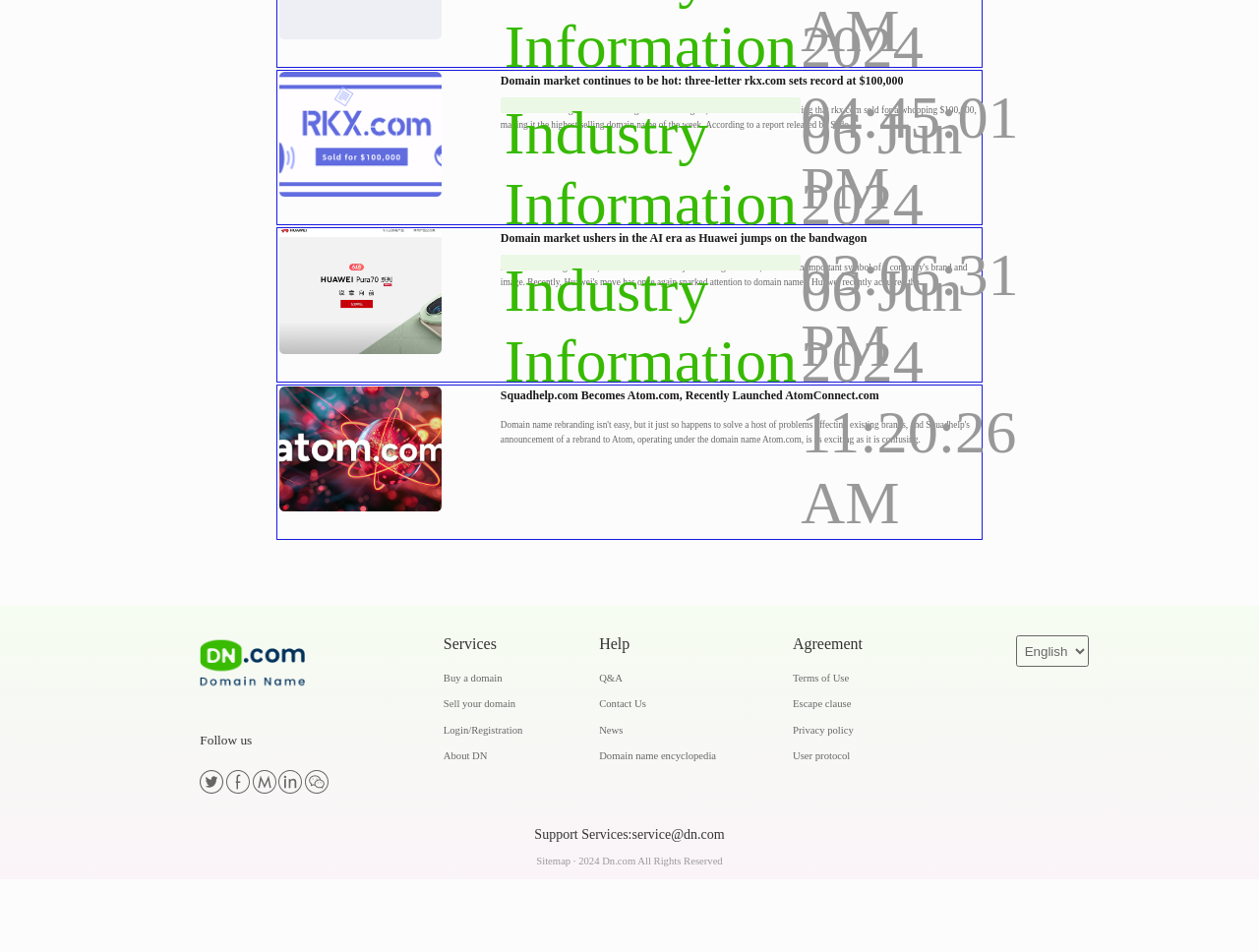Please identify the bounding box coordinates of where to click in order to follow the instruction: "Follow us".

[0.159, 0.846, 0.2, 0.861]